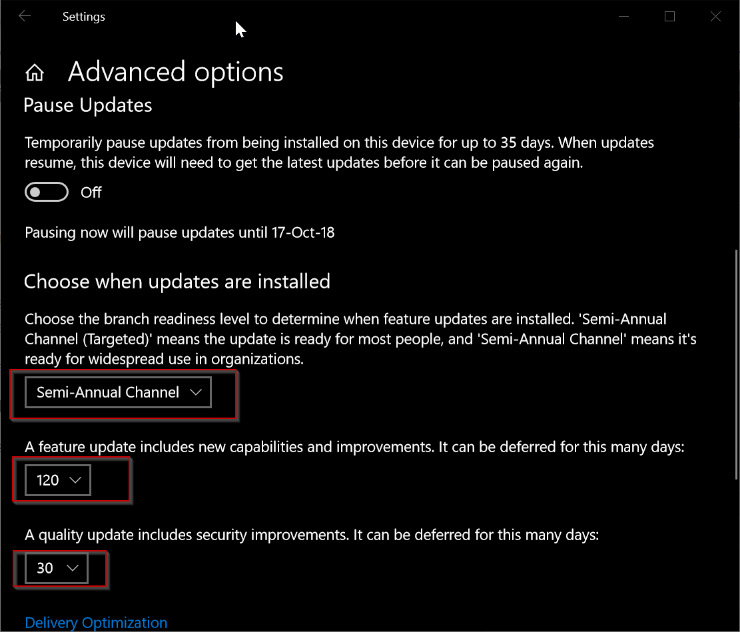How many days can quality updates be deferred for?
Answer the question with a detailed and thorough explanation.

I found the answer by looking at the section that allows users to defer feature updates and quality updates, where it specifies that quality updates can be deferred for up to 30 days.